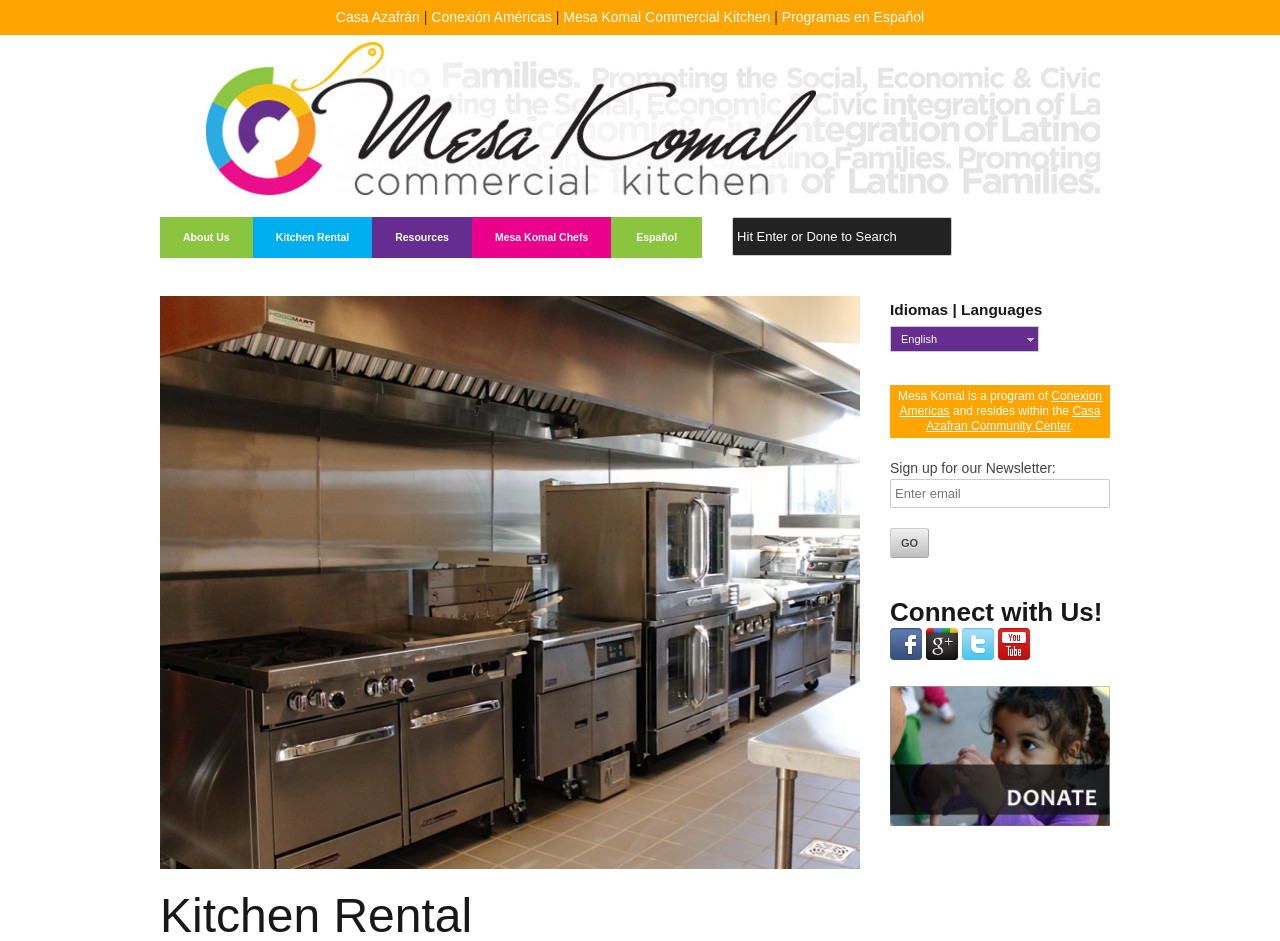Please respond in a single word or phrase: 
What organization is Mesa Komal a program of?

Conexion Americas